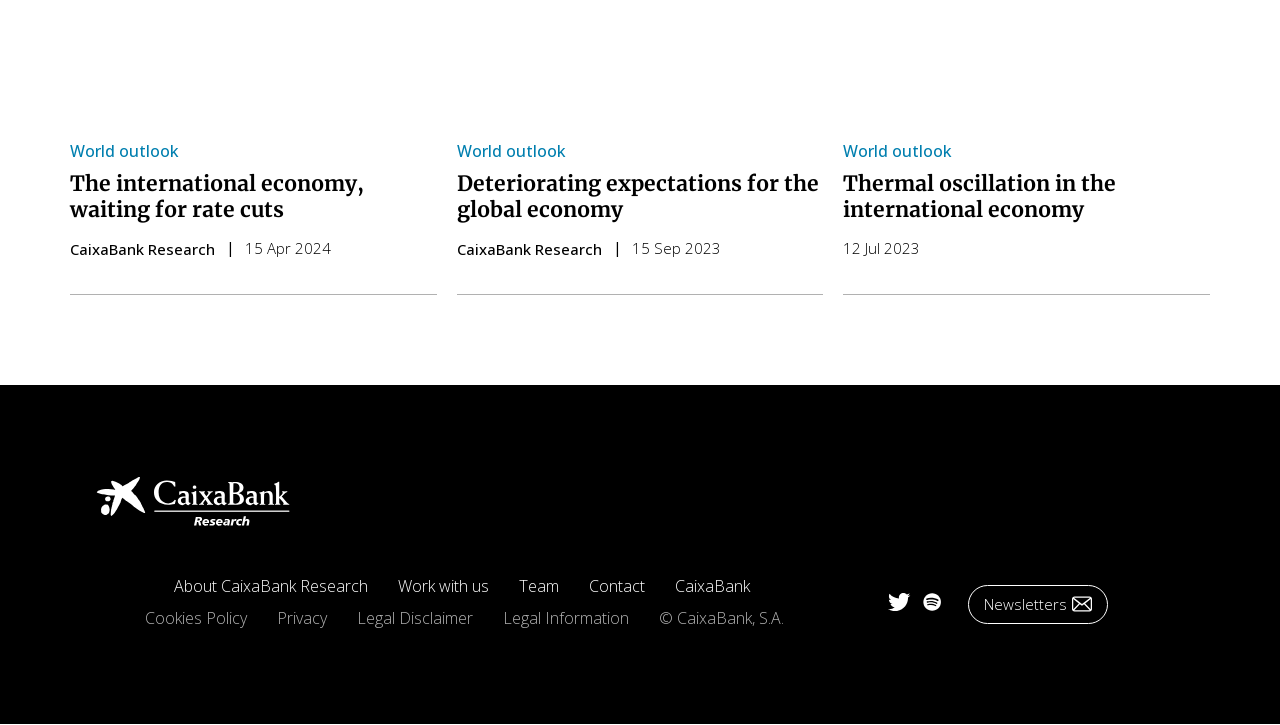Pinpoint the bounding box coordinates of the clickable element needed to complete the instruction: "Learn about Thermal oscillation in the international economy". The coordinates should be provided as four float numbers between 0 and 1: [left, top, right, bottom].

[0.659, 0.234, 0.872, 0.307]